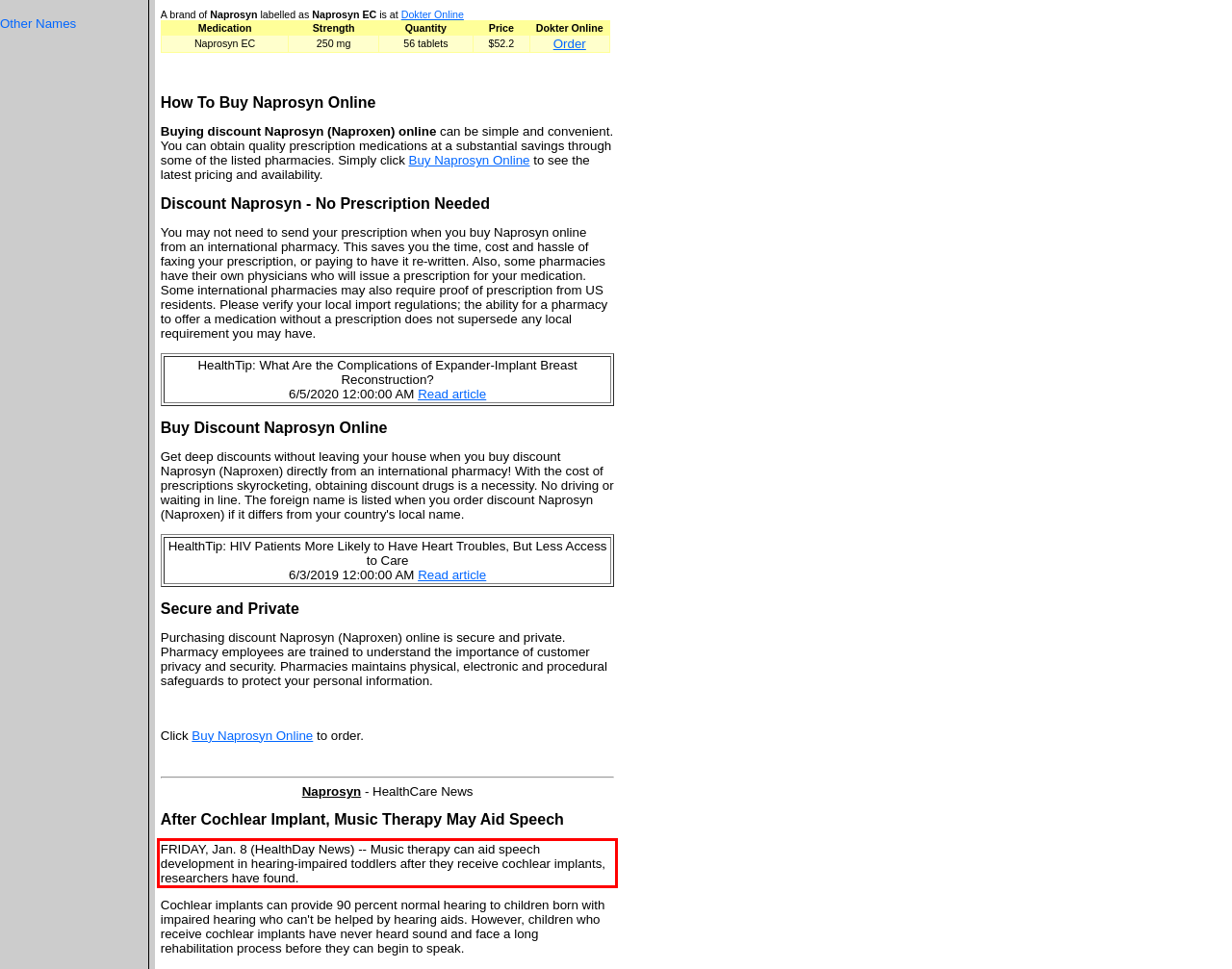You have a webpage screenshot with a red rectangle surrounding a UI element. Extract the text content from within this red bounding box.

FRIDAY, Jan. 8 (HealthDay News) -- Music therapy can aid speech development in hearing-impaired toddlers after they receive cochlear implants, researchers have found.